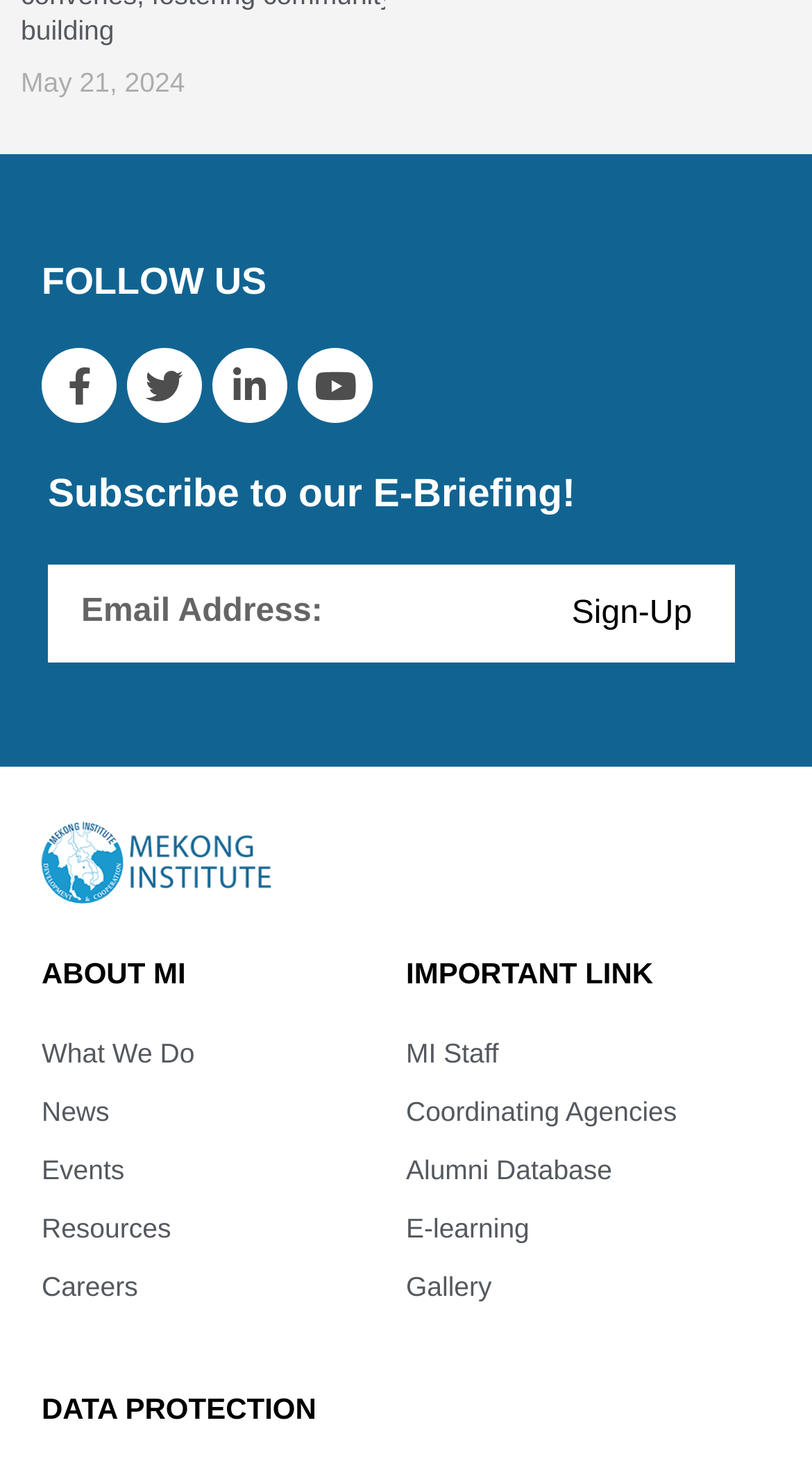How many categories are listed under 'ABOUT MI'?
Please give a detailed and thorough answer to the question, covering all relevant points.

The webpage has five categories listed under the 'ABOUT MI' heading, which are 'What We Do', 'News', 'Events', 'Resources', and 'Careers'.